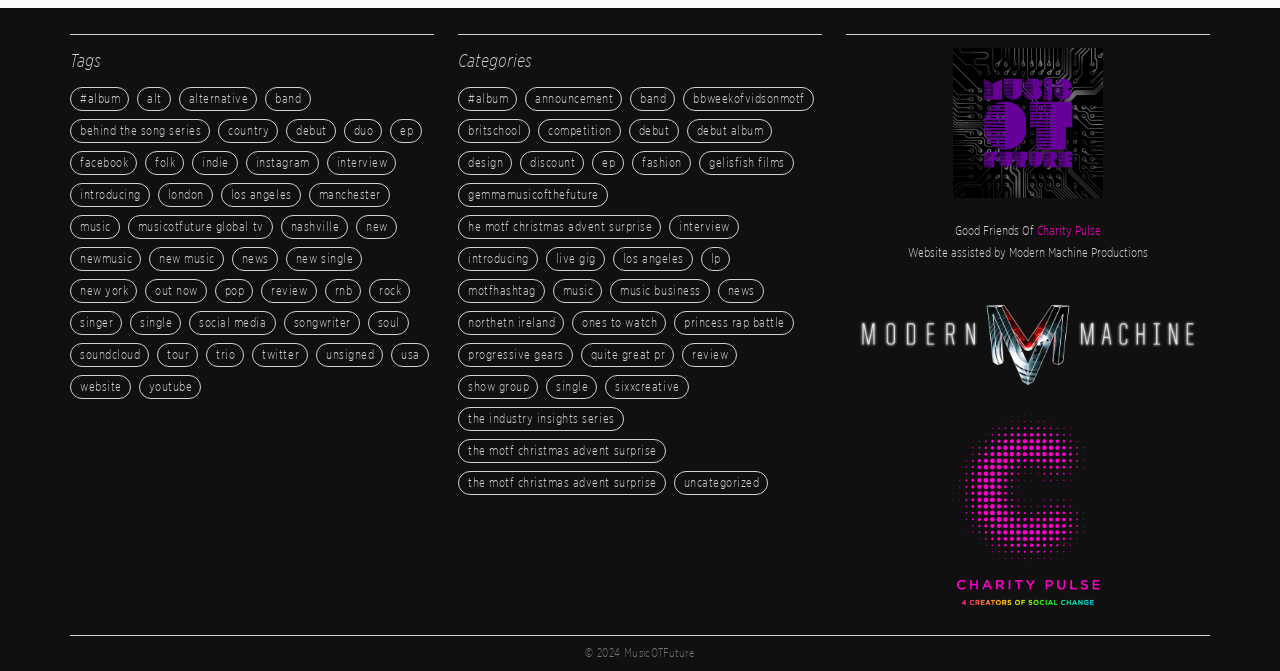Provide a brief response in the form of a single word or phrase:
What is the tag with the fewest items?

BRITSCHOOL